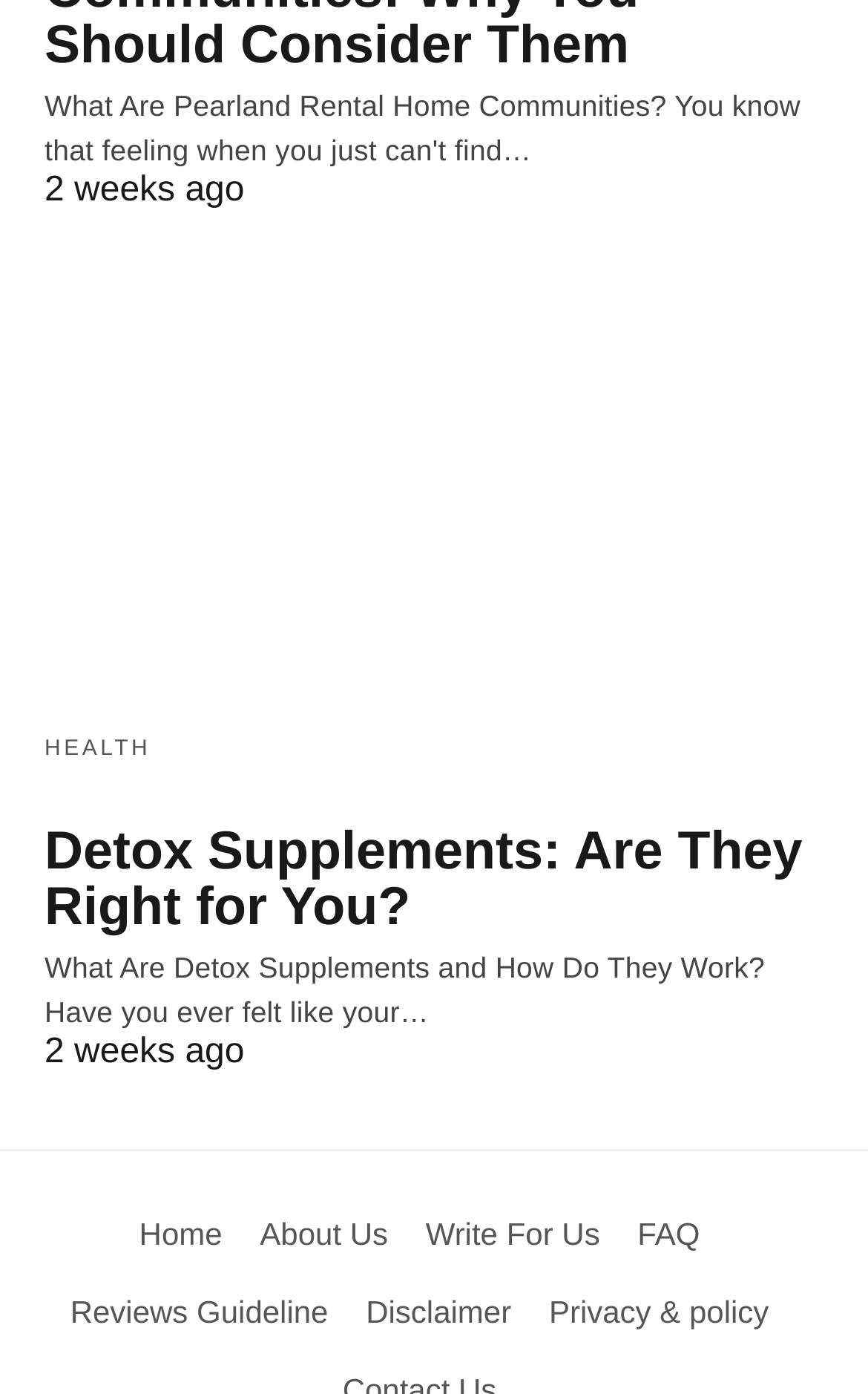Please locate the bounding box coordinates of the element that needs to be clicked to achieve the following instruction: "Go to the home page". The coordinates should be four float numbers between 0 and 1, i.e., [left, top, right, bottom].

[0.16, 0.872, 0.256, 0.898]